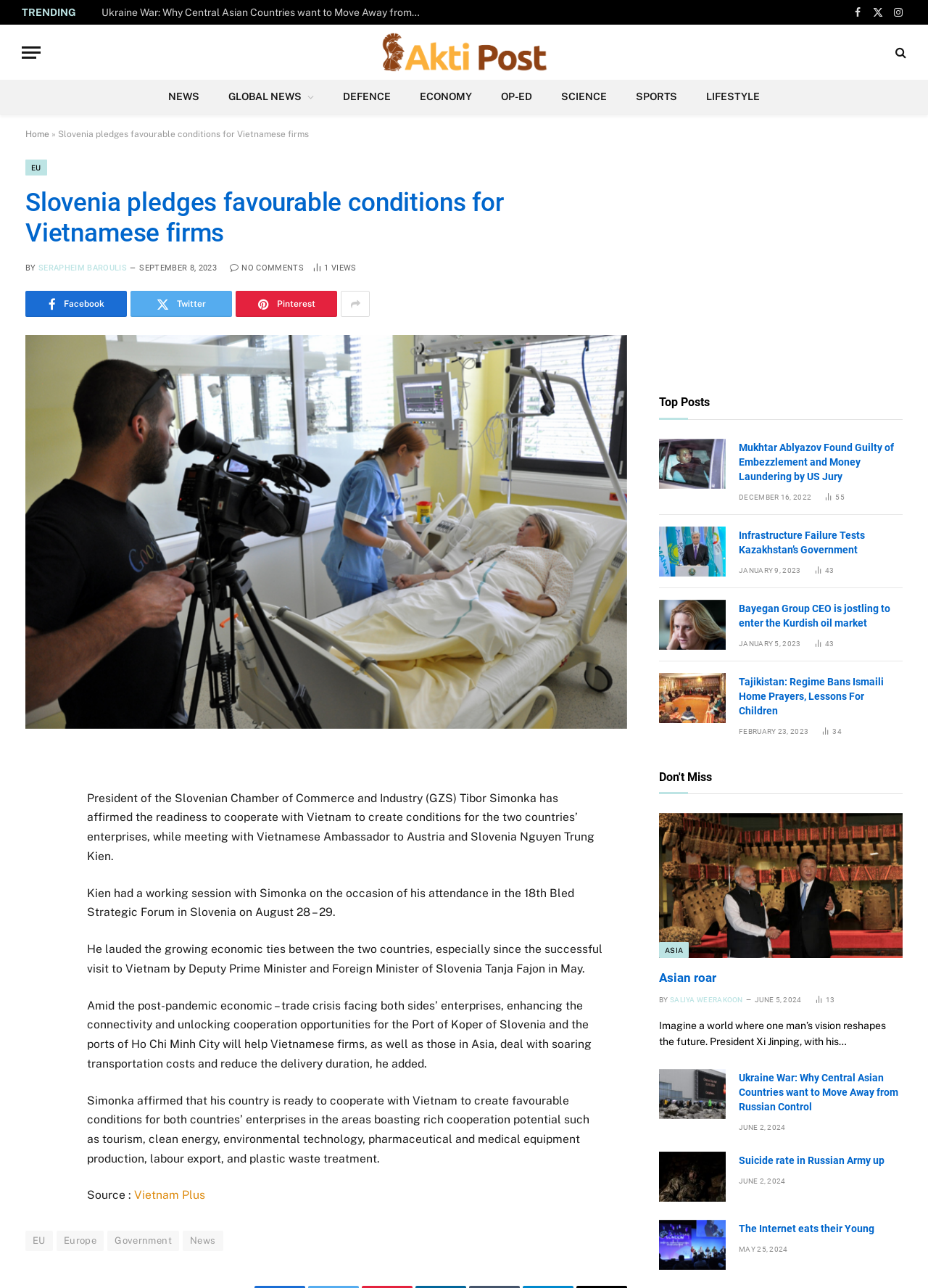Write a detailed summary of the webpage, including text, images, and layout.

This webpage is an article from Akti Post, a news website. At the top, there is a menu button and a link to the website's logo, Akti Post. To the right of the logo, there are social media links, including Facebook, Twitter, and Instagram. Below the logo, there are several links to different categories, such as NEWS, GLOBAL NEWS, DEFENCE, ECONOMY, OP-ED, SCIENCE, SPORTS, and LIFESTYLE.

The main article is titled "Slovenia pledges favourable conditions for Vietnamese firms" and is written by SERAPHEIM BAROULIS. The article discusses the meeting between the President of the Slovenian Chamber of Commerce and Industry, Tibor Simonka, and the Vietnamese Ambassador to Austria and Slovenia, Nguyen Trung Kien. The article explains that Simonka affirmed Slovenia's readiness to cooperate with Vietnam to create favourable conditions for both countries' enterprises.

Below the article, there are social media links to share the article, as well as a section with related articles, titled "Top Posts". This section features three articles, each with a title, a link, and the number of article views. The articles are "Mukhtar Ablyazov Found Guilty of Embezzlement and Money Laundering by US Jury", "Infrastructure Failure Tests Kazakhstan’s Government", and "Bayegan Group CEO is jostling to enter the Kurdish oil market".

At the bottom of the page, there are links to other categories, including EU, Europe, Government, and News. There is also a section with a demo image and a link to a demo page.